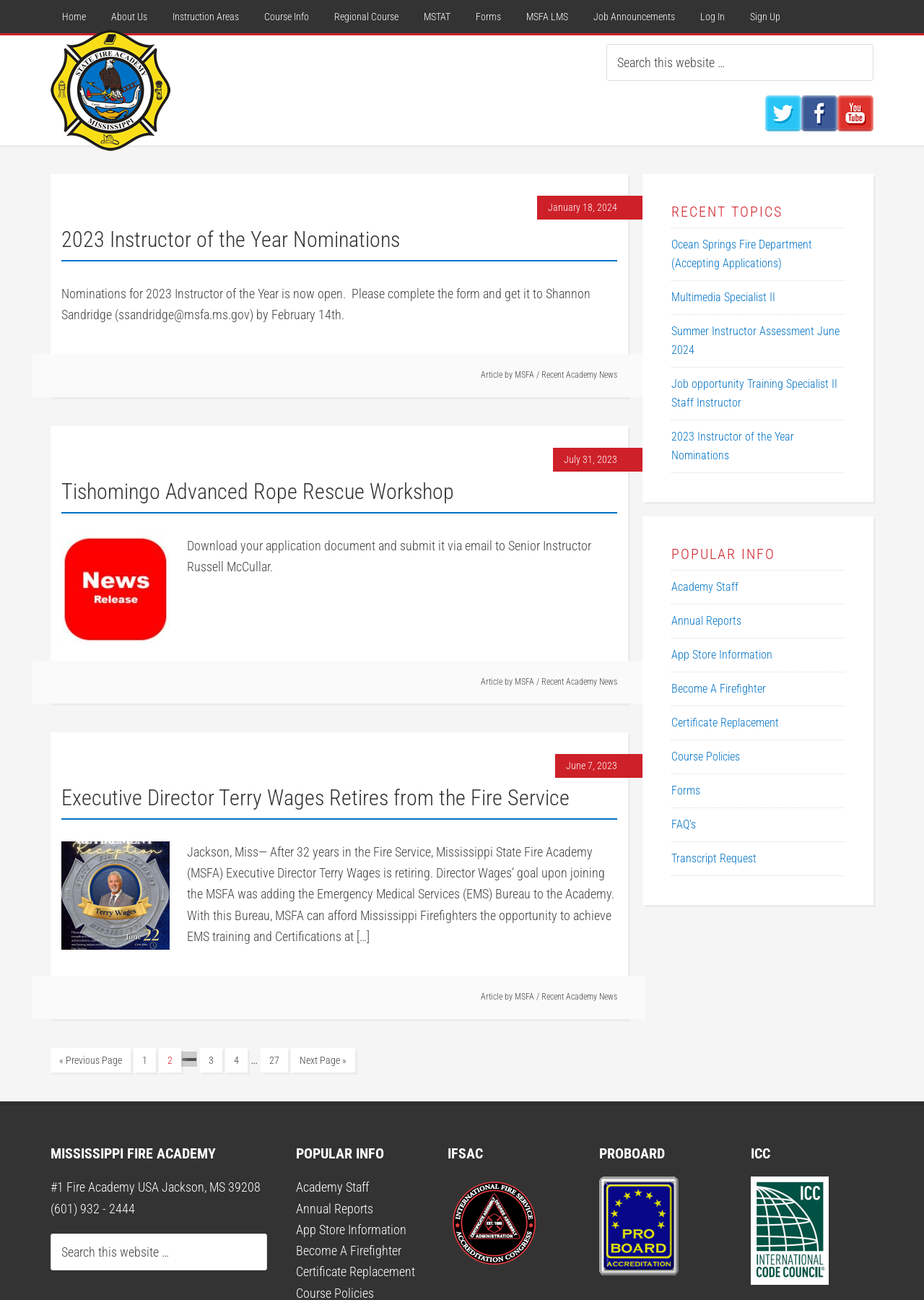Locate the bounding box coordinates of the element that should be clicked to fulfill the instruction: "Search this website".

[0.656, 0.034, 0.945, 0.062]